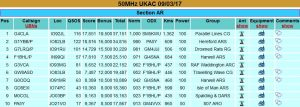Generate a detailed narrative of the image.

The image presents the claimed scores for the 50 MHz UKAC competition held in March 2017, featured prominently at the top of the table with the title "50MHz UKAC 05/03/17" and section labeled "Section A". The table includes several columns detailing participant callsigns, locations, grid squares, scores, bonuses, total points, and the respective group affiliations. Each row represents a different participant's performance, showcasing key data such as their individual scores and overall rankings, culminating in a comprehensive overview of the competition results.